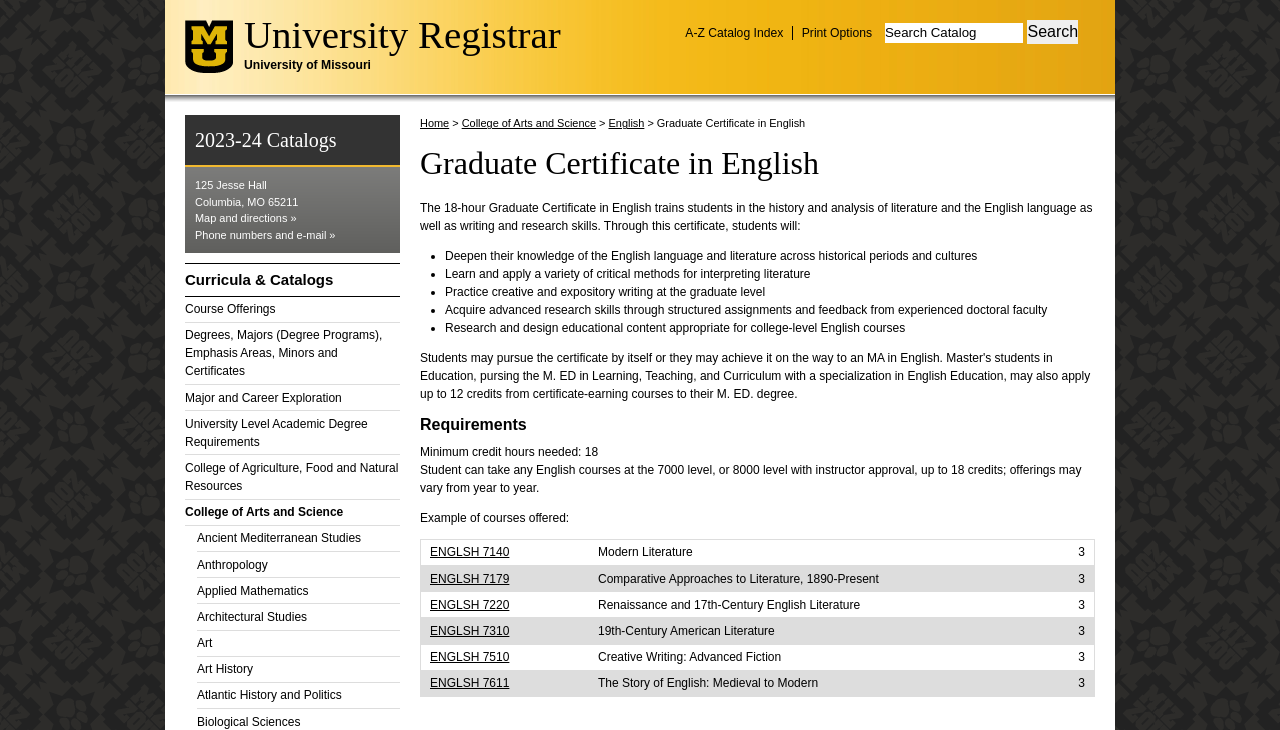Find the bounding box of the UI element described as follows: "Major and Career Exploration".

[0.145, 0.527, 0.312, 0.563]